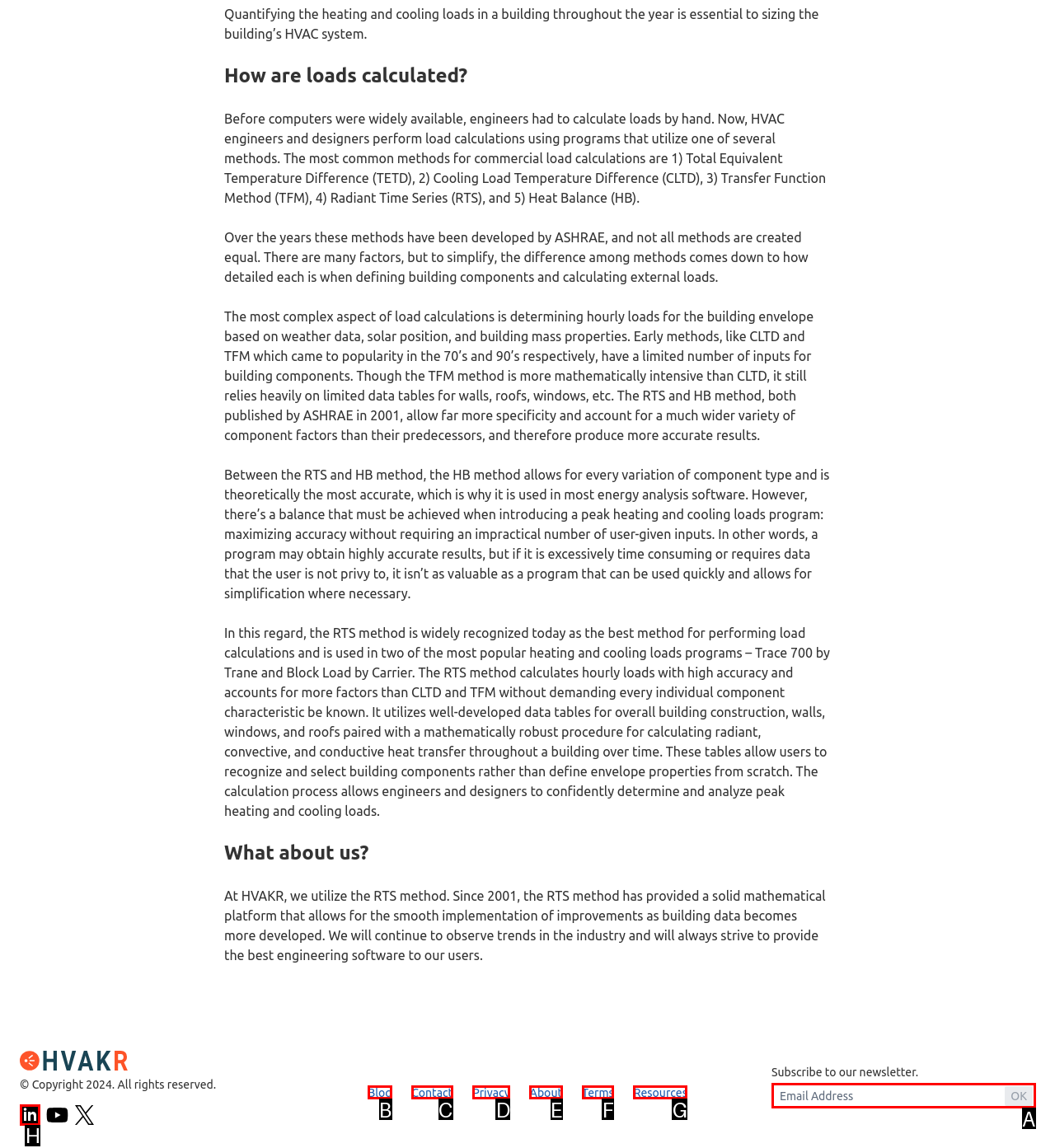Choose the HTML element to click for this instruction: Click the 'LinkedIn' icon Answer with the letter of the correct choice from the given options.

H